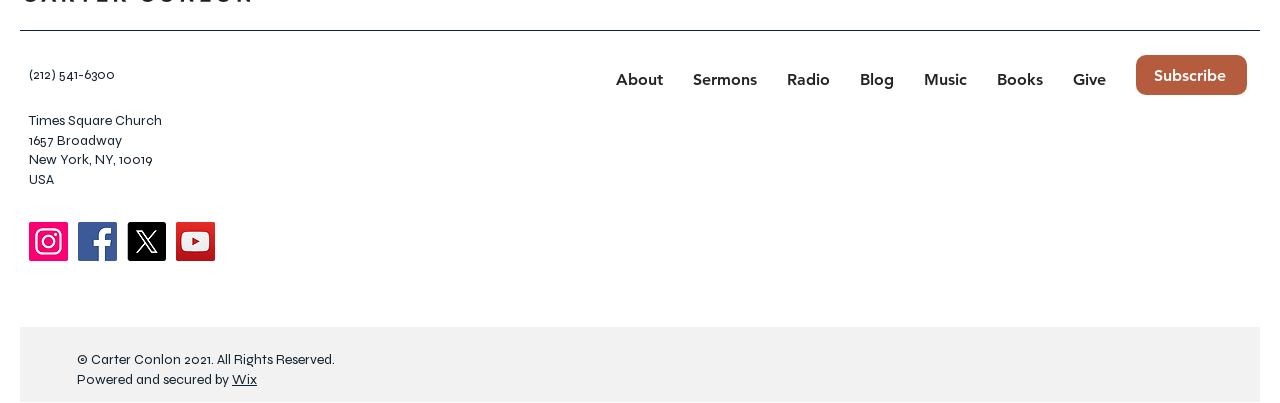Determine the bounding box of the UI element mentioned here: "aria-label="YouTube"". The coordinates must be in the format [left, top, right, bottom] with values ranging from 0 to 1.

[0.138, 0.552, 0.168, 0.649]